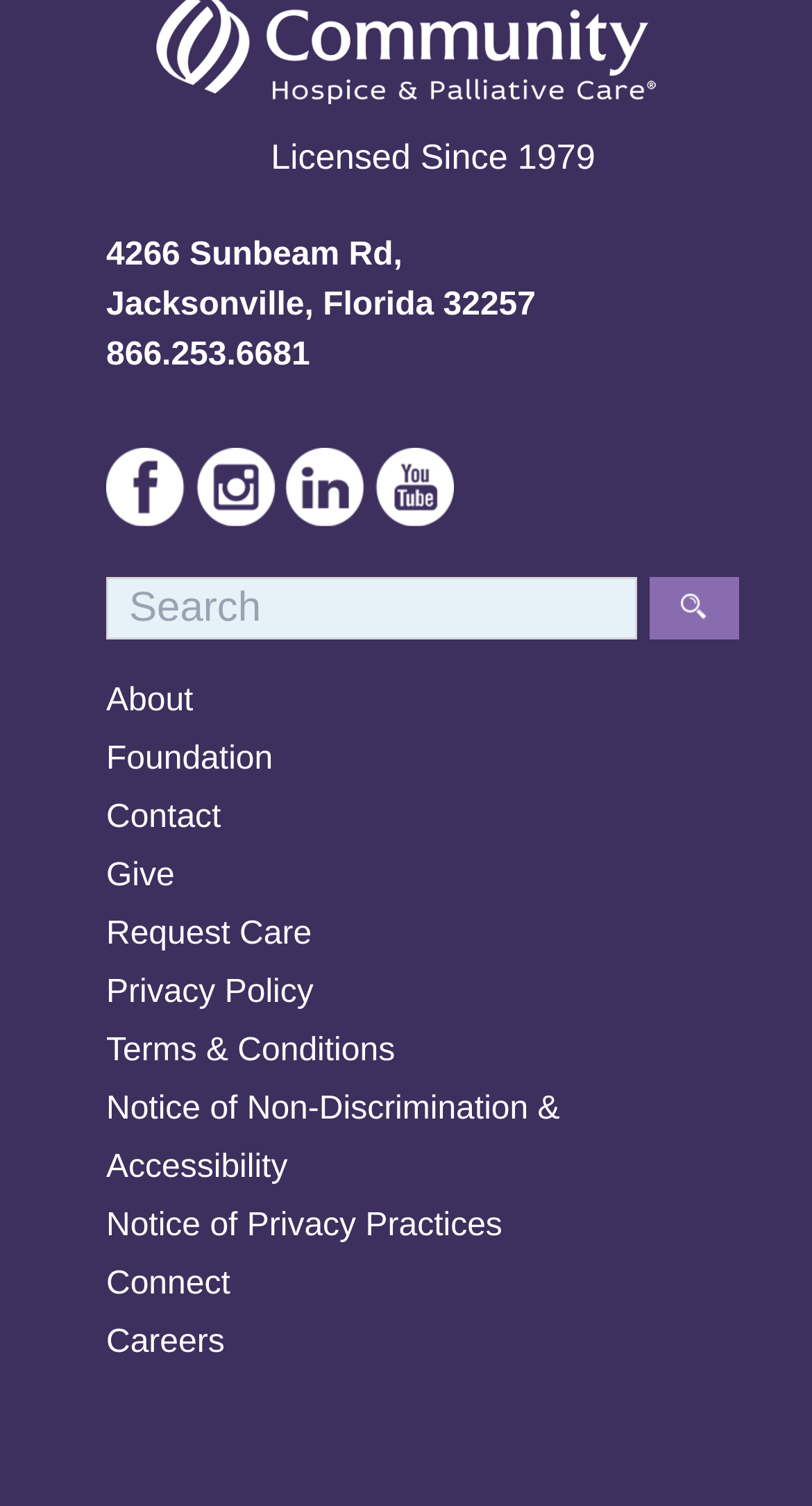Please provide a one-word or phrase answer to the question: 
What is the address of the organization?

4266 Sunbeam Rd, Jacksonville, Florida 32257